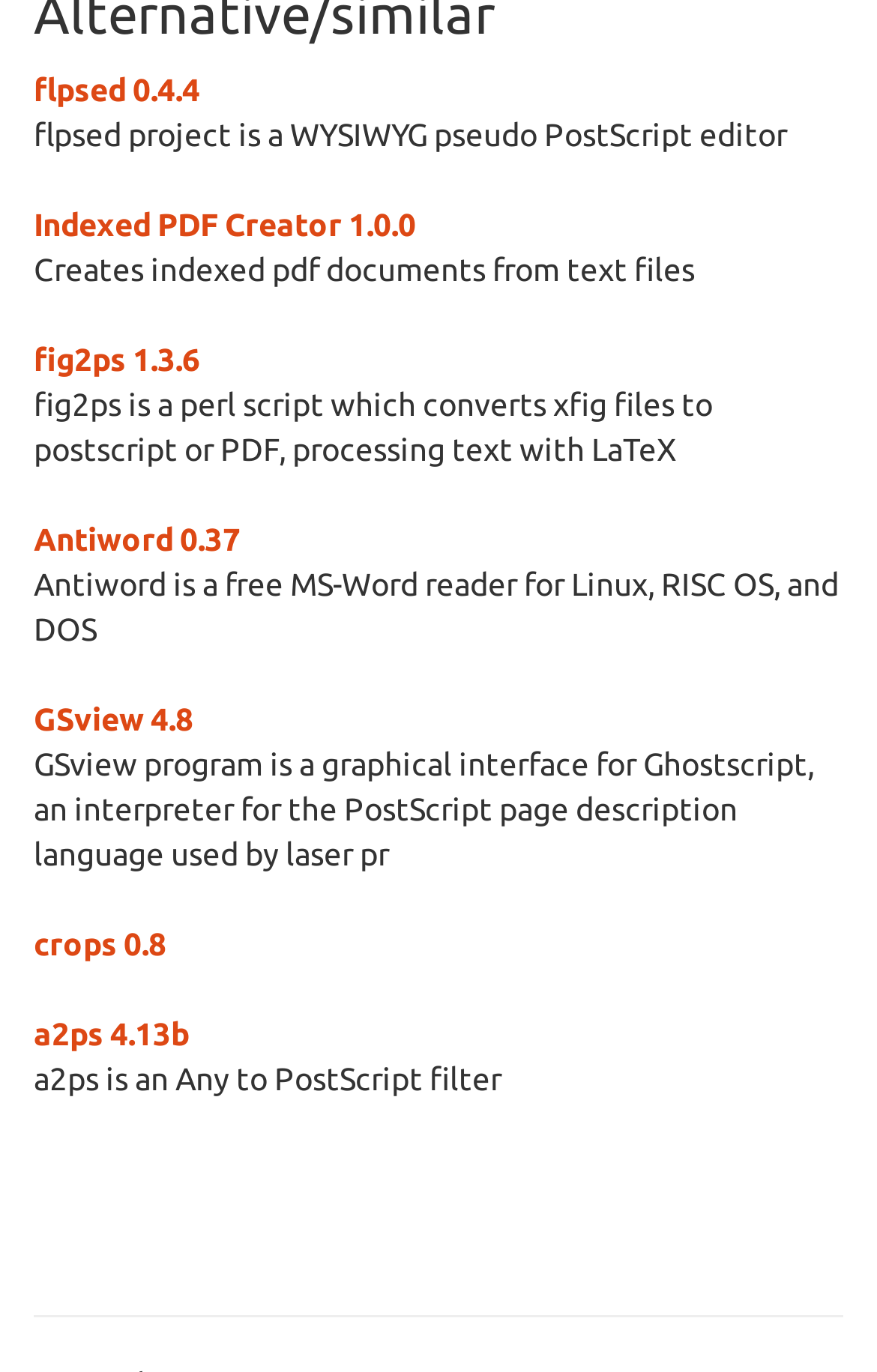What does Indexed PDF Creator do?
Please describe in detail the information shown in the image to answer the question.

I found the answer by looking at the description list detail element that corresponds to the link 'Indexed PDF Creator 1.0.0', which says 'Creates indexed pdf documents from text files'.